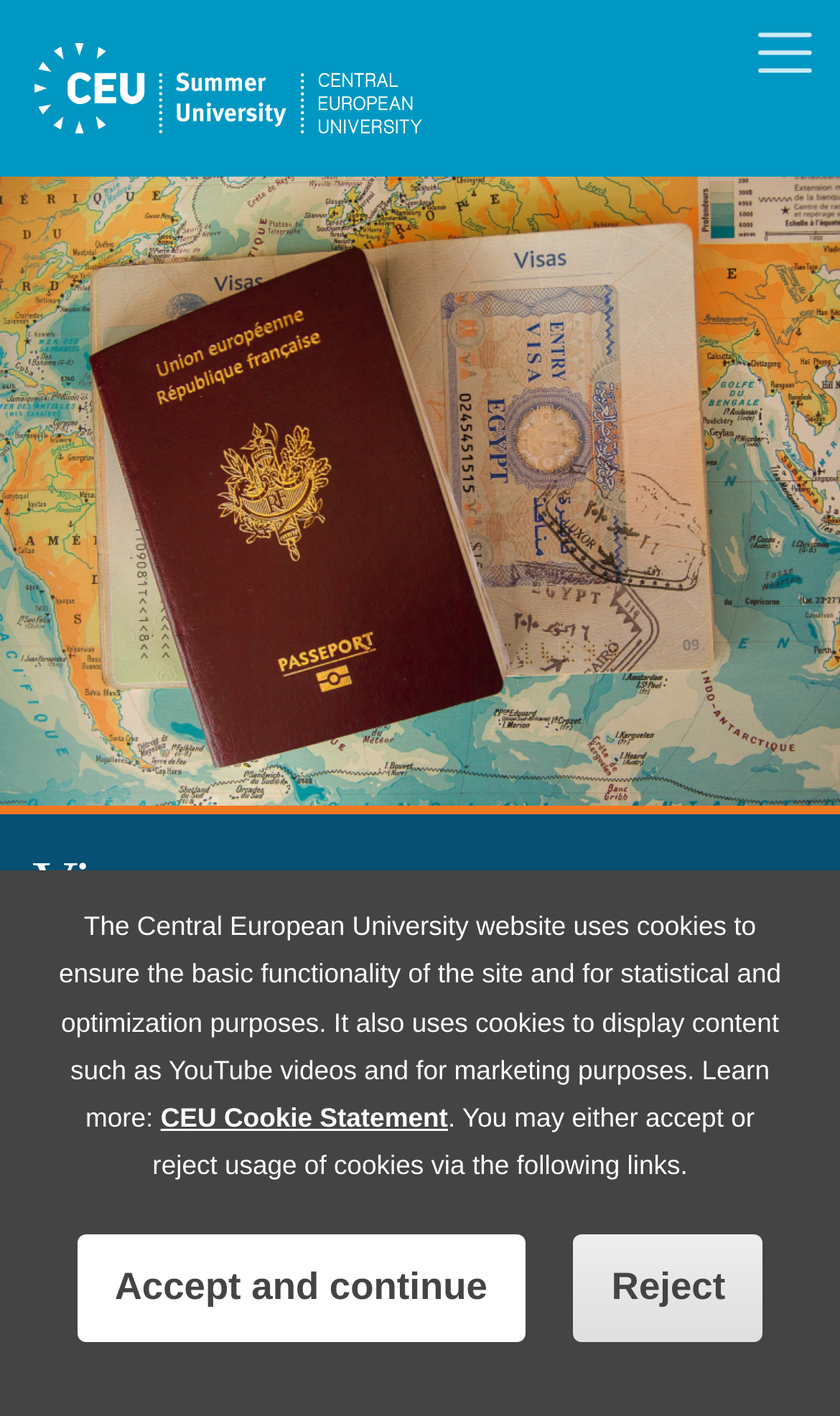How many buttons are there in the toggle navigation section?
Based on the image content, provide your answer in one word or a short phrase.

2